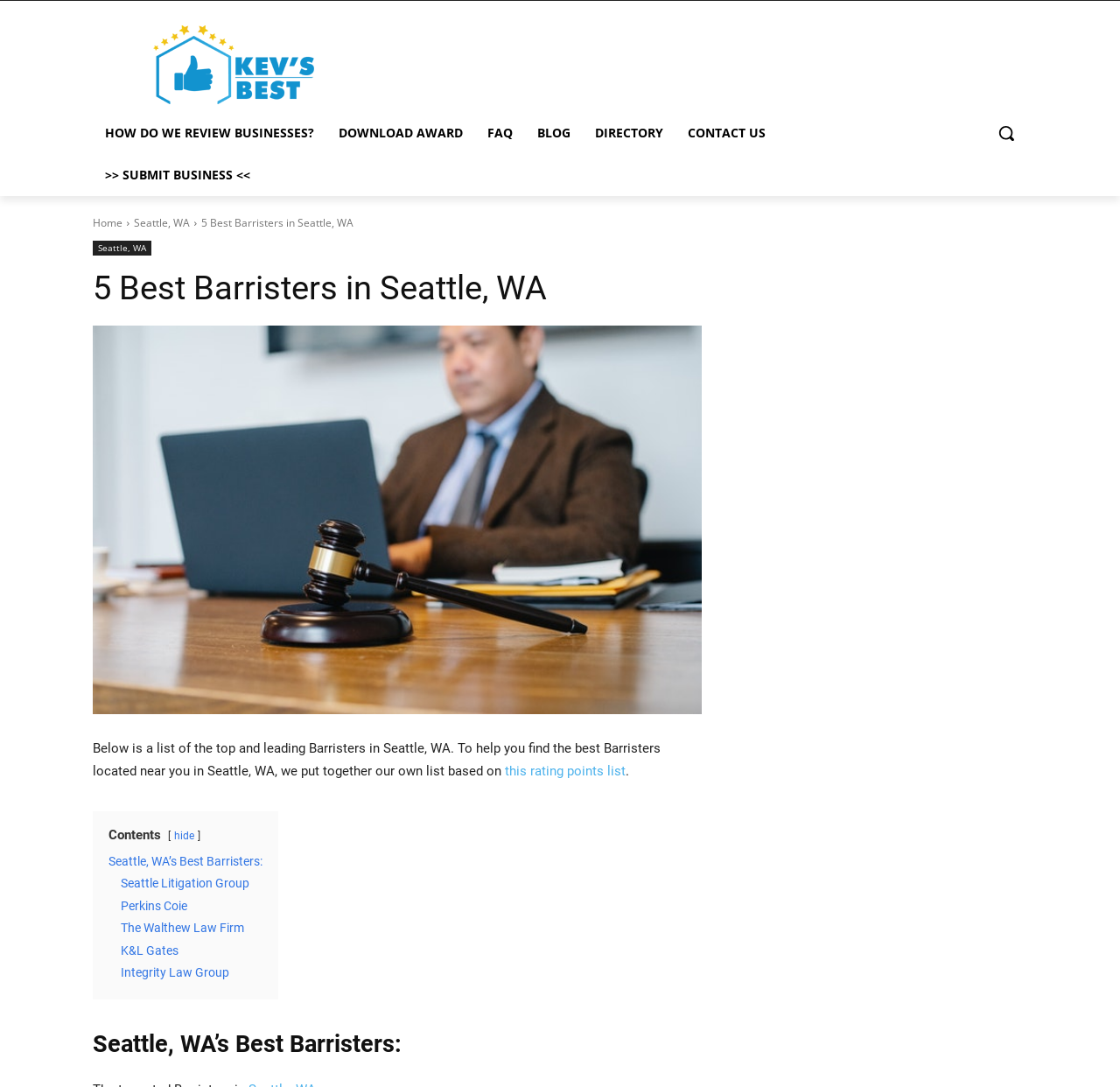Articulate a complete and detailed caption of the webpage elements.

This webpage is a list of the top-rated and leading Barristers in Seattle, WA. At the top, there is a logo "Kev's Best" with a corresponding link and image. Below the logo, there are several links to different sections of the website, including "HOW DO WE REVIEW BUSINESSES?", "DOWNLOAD AWARD", "FAQ", "BLOG", "DIRECTORY", "CONTACT US", and ">> SUBMIT BUSINESS <<". 

On the right side of these links, there is a search button with a magnifying glass icon. Above the search button, there are links to "Home" and "Seattle, WA". The title of the webpage "5 Best Barristers in Seattle, WA" is displayed prominently, with a large image below it.

The main content of the webpage starts with a brief introduction, explaining that the list is based on a rating points system. Below the introduction, there is a table of contents with a single link to "hide". The list of Barristers is divided into sections, with each section having a link to a specific law firm, including "Seattle Litigation Group", "Perkins Coie", "The Walthew Law Firm", "K&L Gates", and "Integrity Law Group". The list is headed by a title "Seattle, WA’s Best Barristers:".